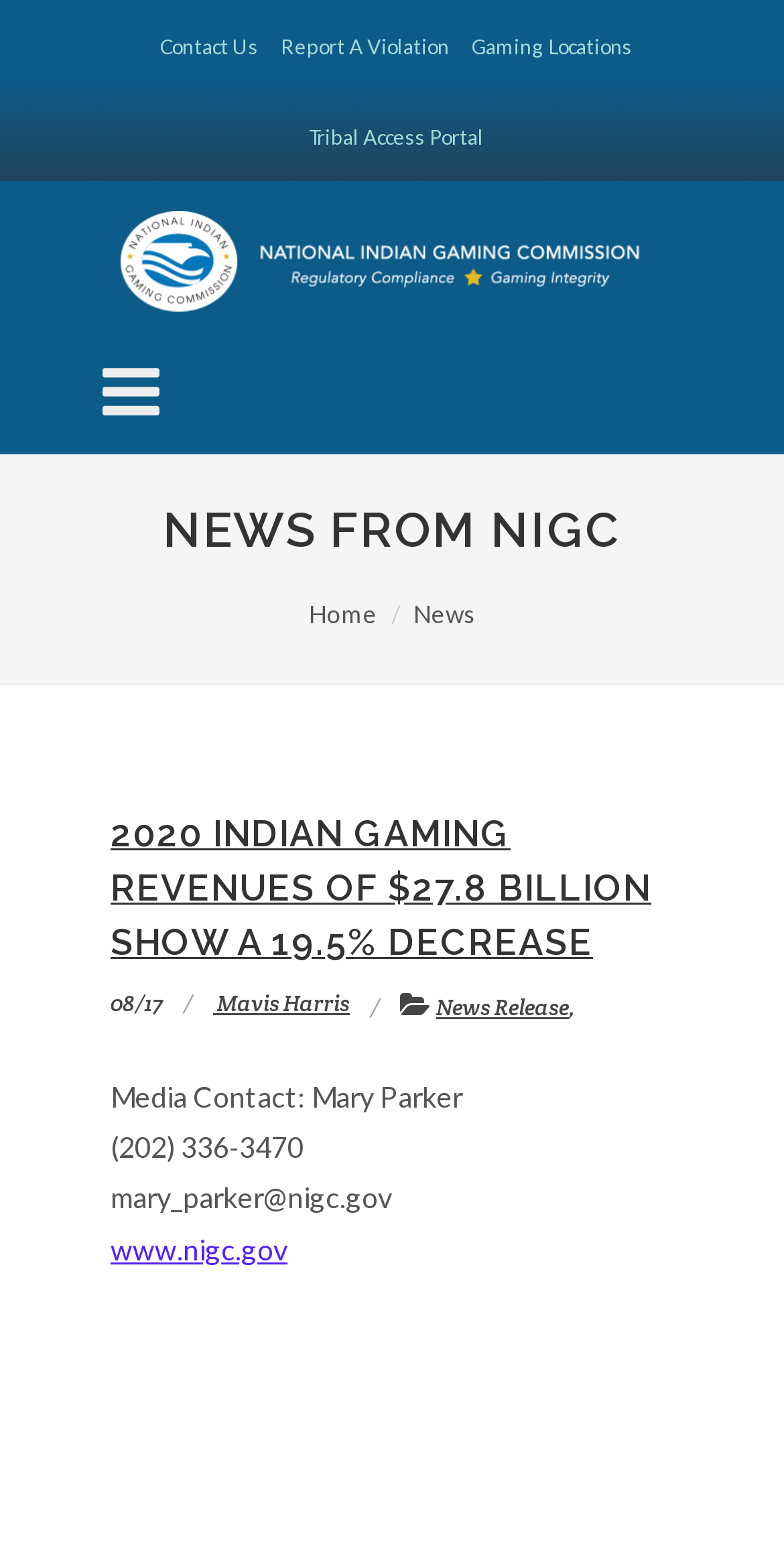Respond to the question below with a concise word or phrase:
What is the date of the news release?

08/17